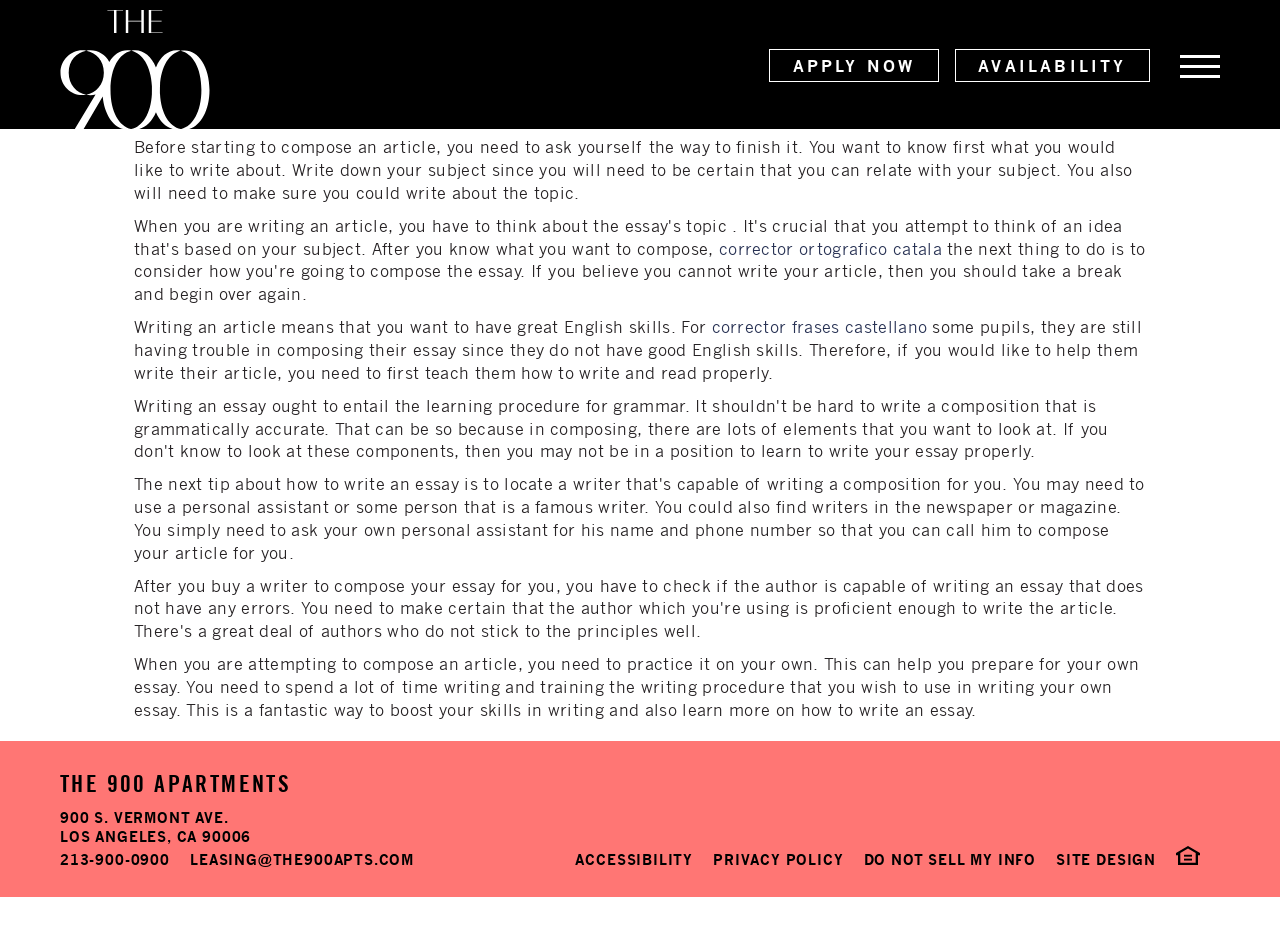What is the phone number of The 900 Apartments?
Using the details shown in the screenshot, provide a comprehensive answer to the question.

The phone number is located at the bottom of the webpage, inside a link element with a bounding box of [0.047, 0.9, 0.133, 0.916]. It is a clickable link that can be used to contact The 900 Apartments.